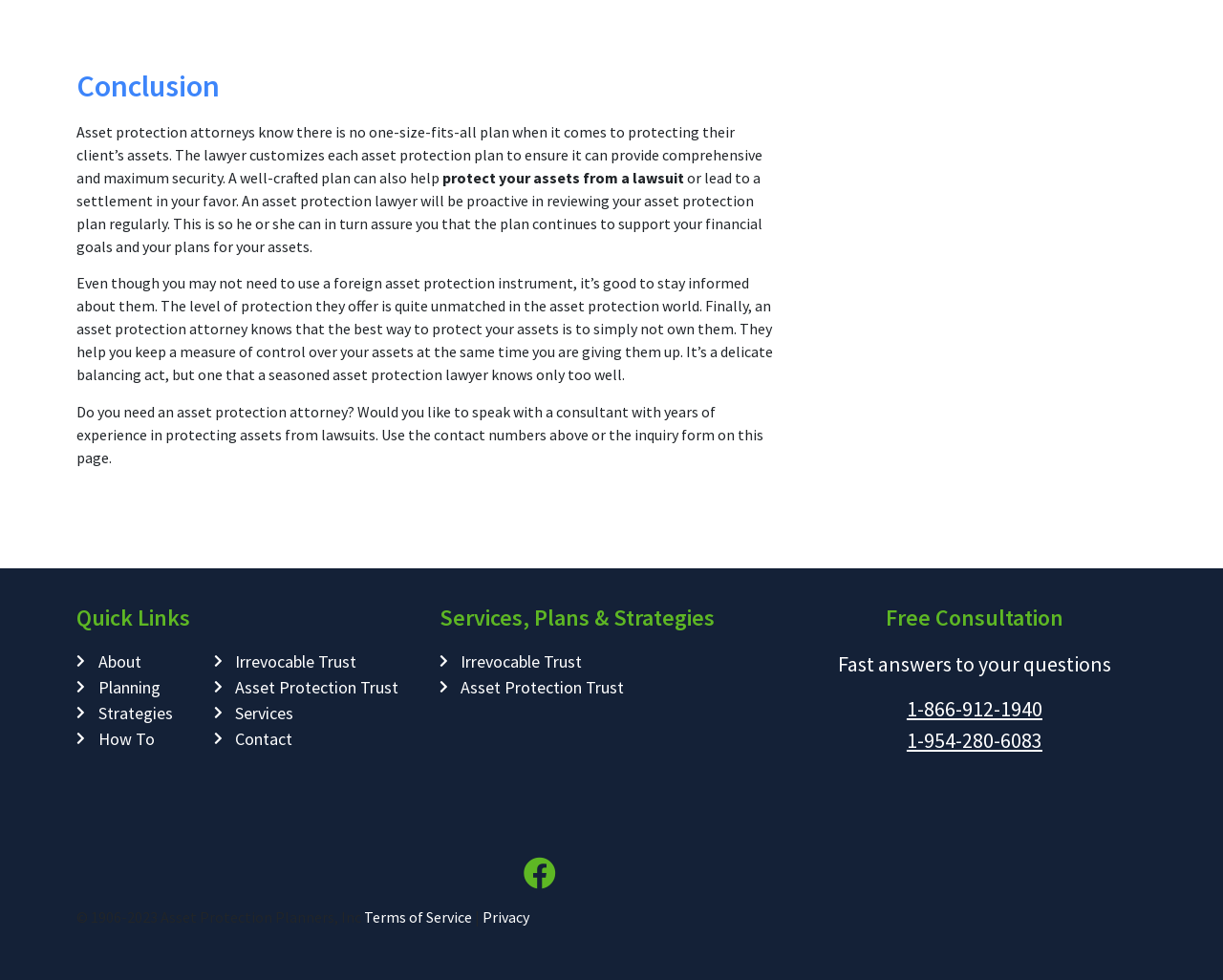Bounding box coordinates should be provided in the format (top-left x, top-left y, bottom-right x, bottom-right y) with all values between 0 and 1. Identify the bounding box for this UI element: Contact

[0.175, 0.741, 0.344, 0.767]